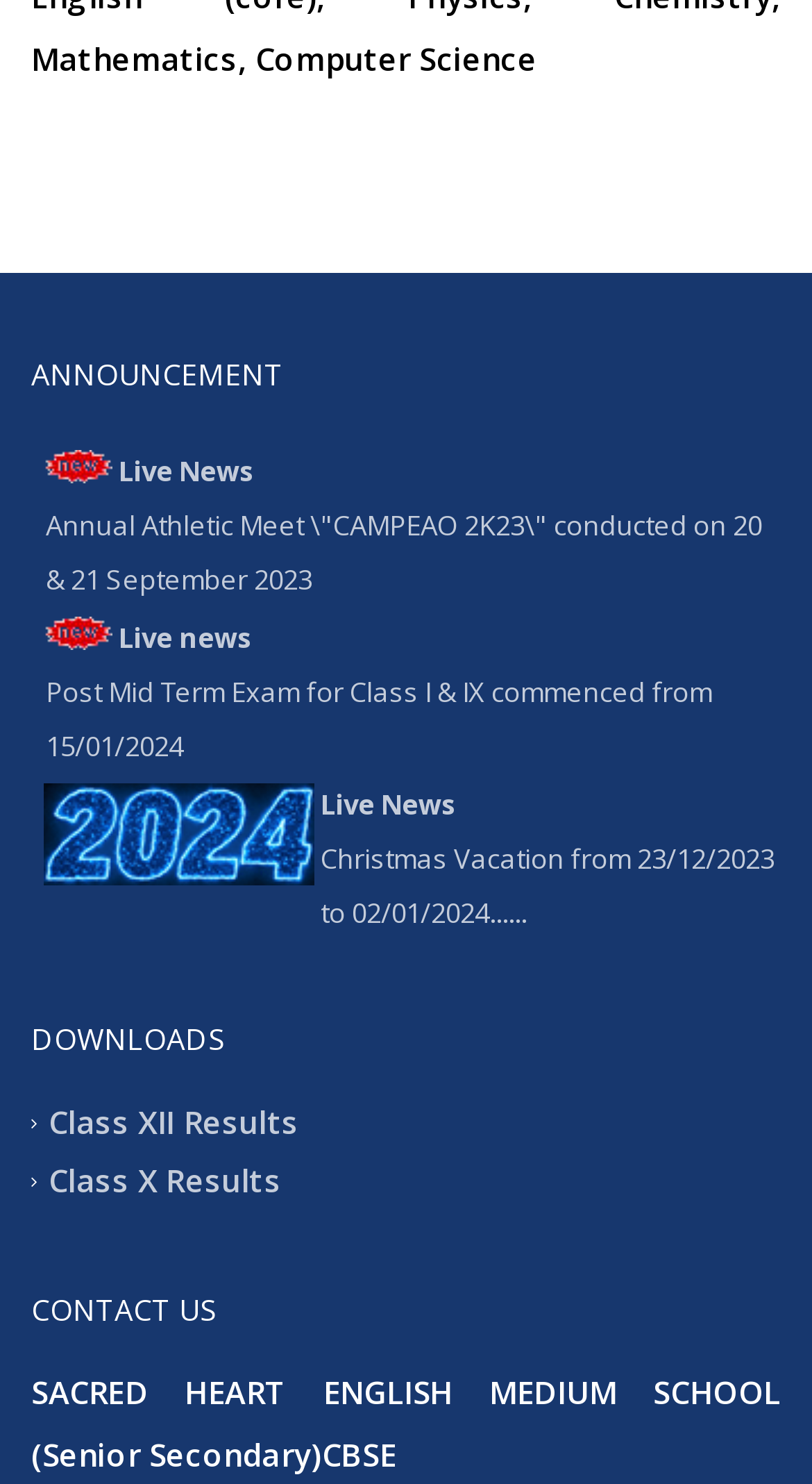Can you find the bounding box coordinates for the element to click on to achieve the instruction: "Read more about cookies"?

None